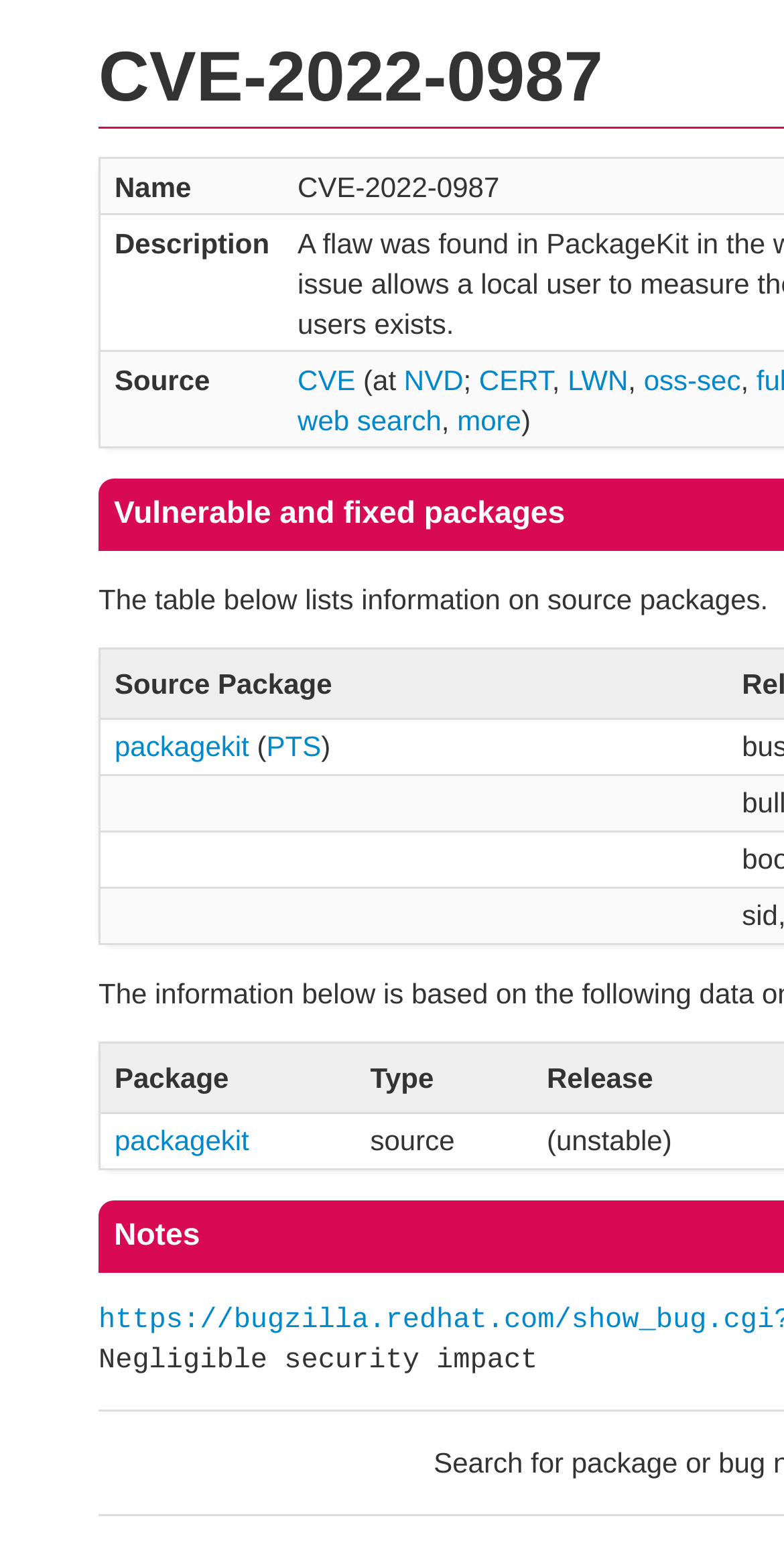Can you give a detailed response to the following question using the information from the image? How many columns are there in the table?

I examined the table and found three column headers: 'Source Package', 'Package', and 'Type'.